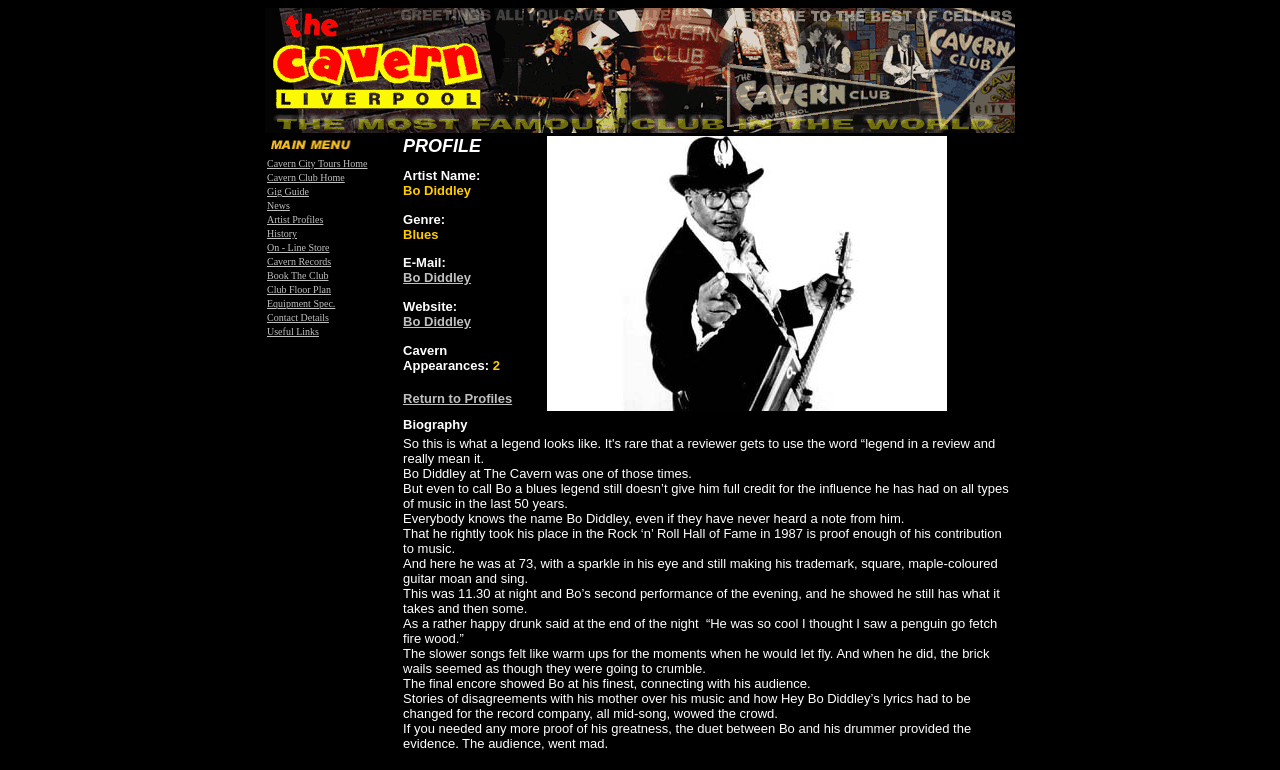What is the name of the club?
Using the visual information, reply with a single word or short phrase.

Cavern Club